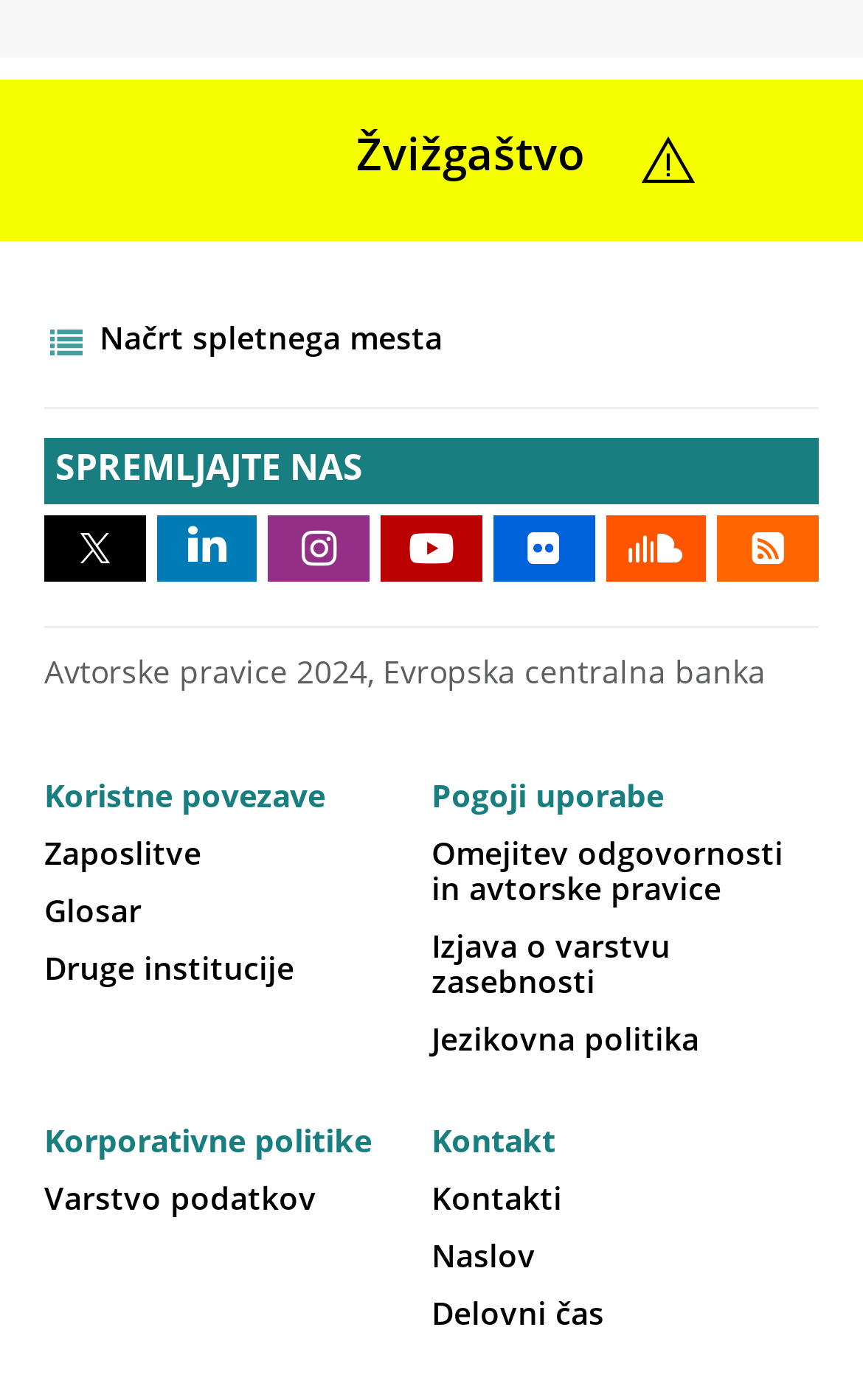How many social media links are there?
Craft a detailed and extensive response to the question.

I found the answer by counting the number of link elements with Unicode characters (ue914, uea47, ue9bd, ue9b0, uea56, ue989) which are likely to be social media links.